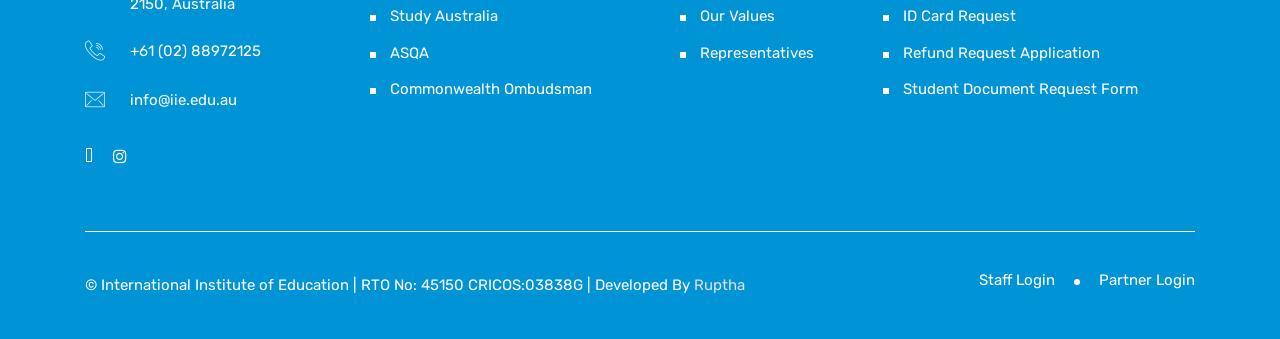Answer this question using a single word or a brief phrase:
What is the purpose of the 'ID Card Request' link?

To request an ID card